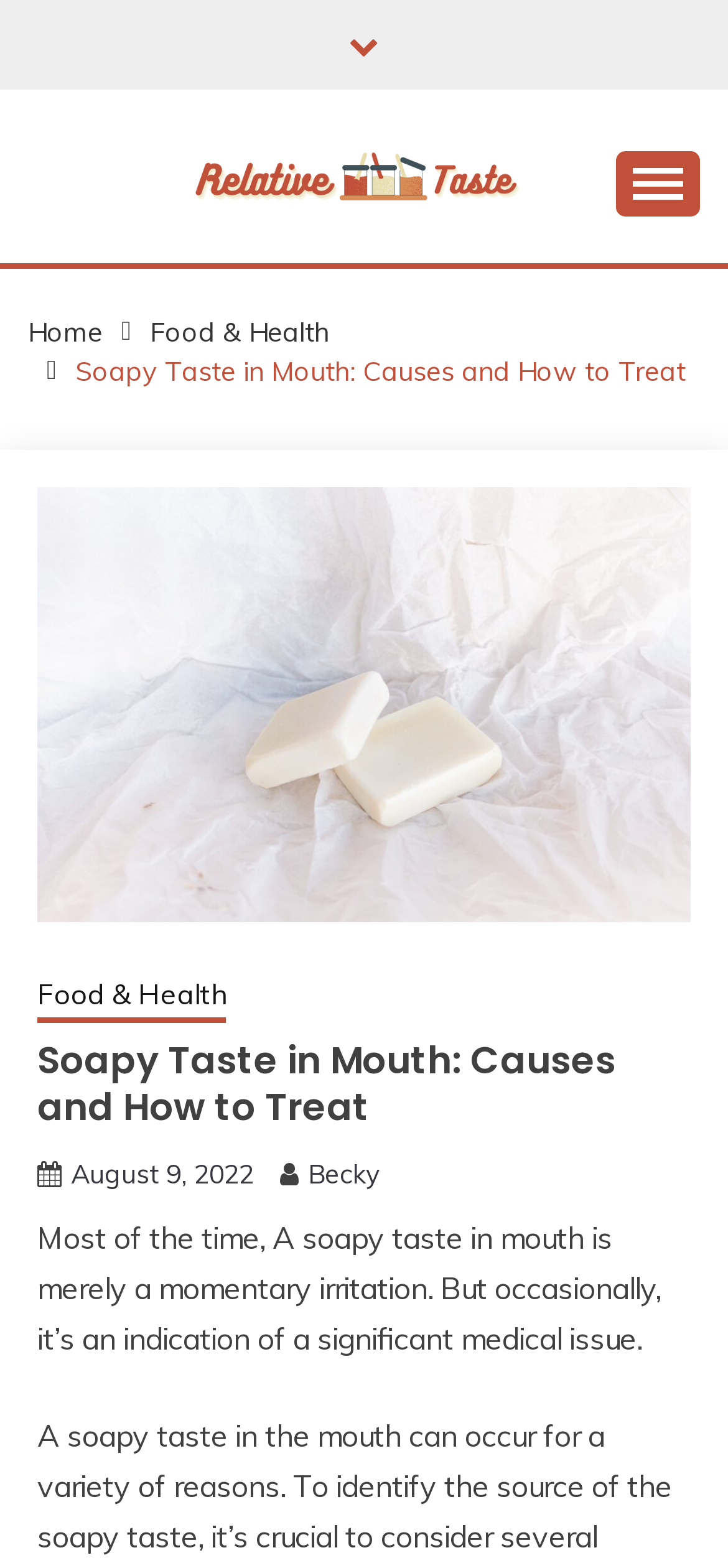Provide a brief response to the question below using one word or phrase:
How many links are in the breadcrumbs navigation?

3